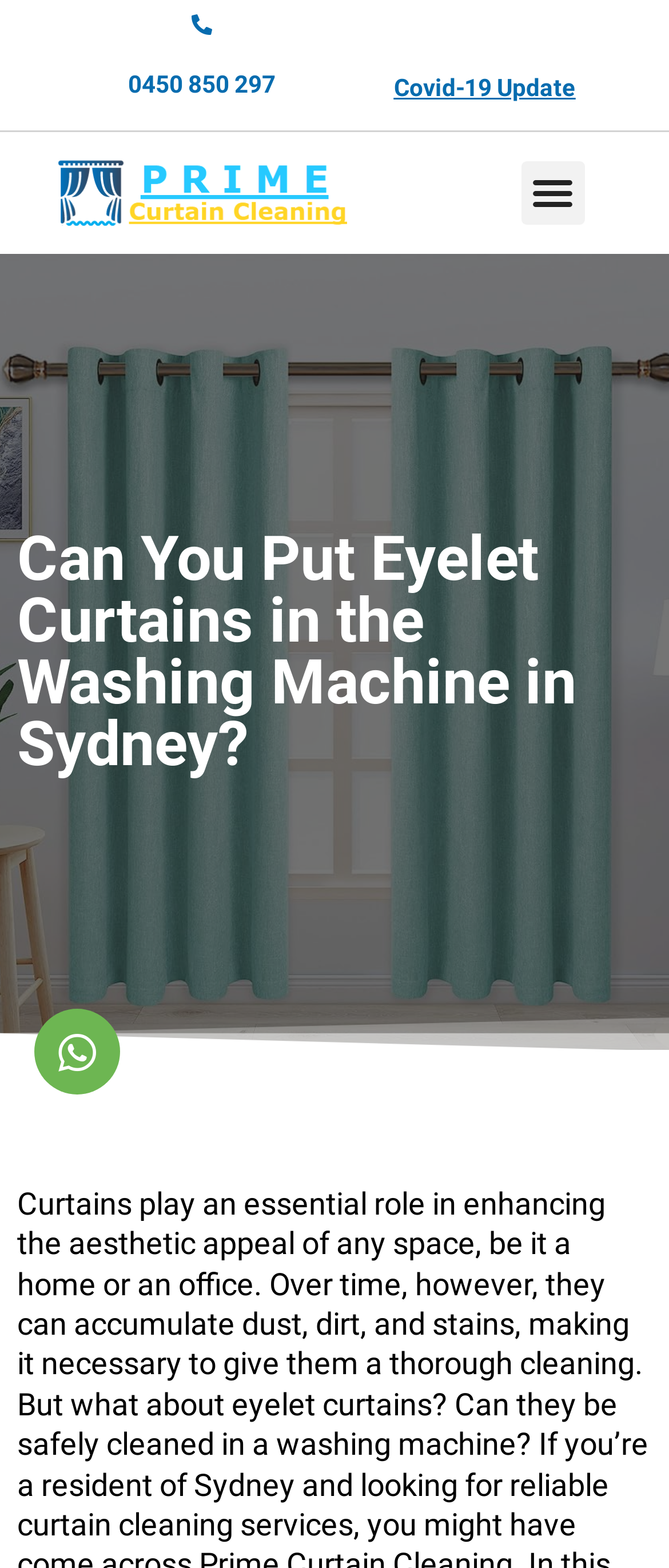What is the topic of the main heading on the webpage?
Please provide a detailed answer to the question.

I analyzed the main heading element with the text 'Can You Put Eyelet Curtains in the Washing Machine in Sydney?' and determined that the topic is related to eyelet curtains, specifically whether they can be washed in a machine in Sydney.